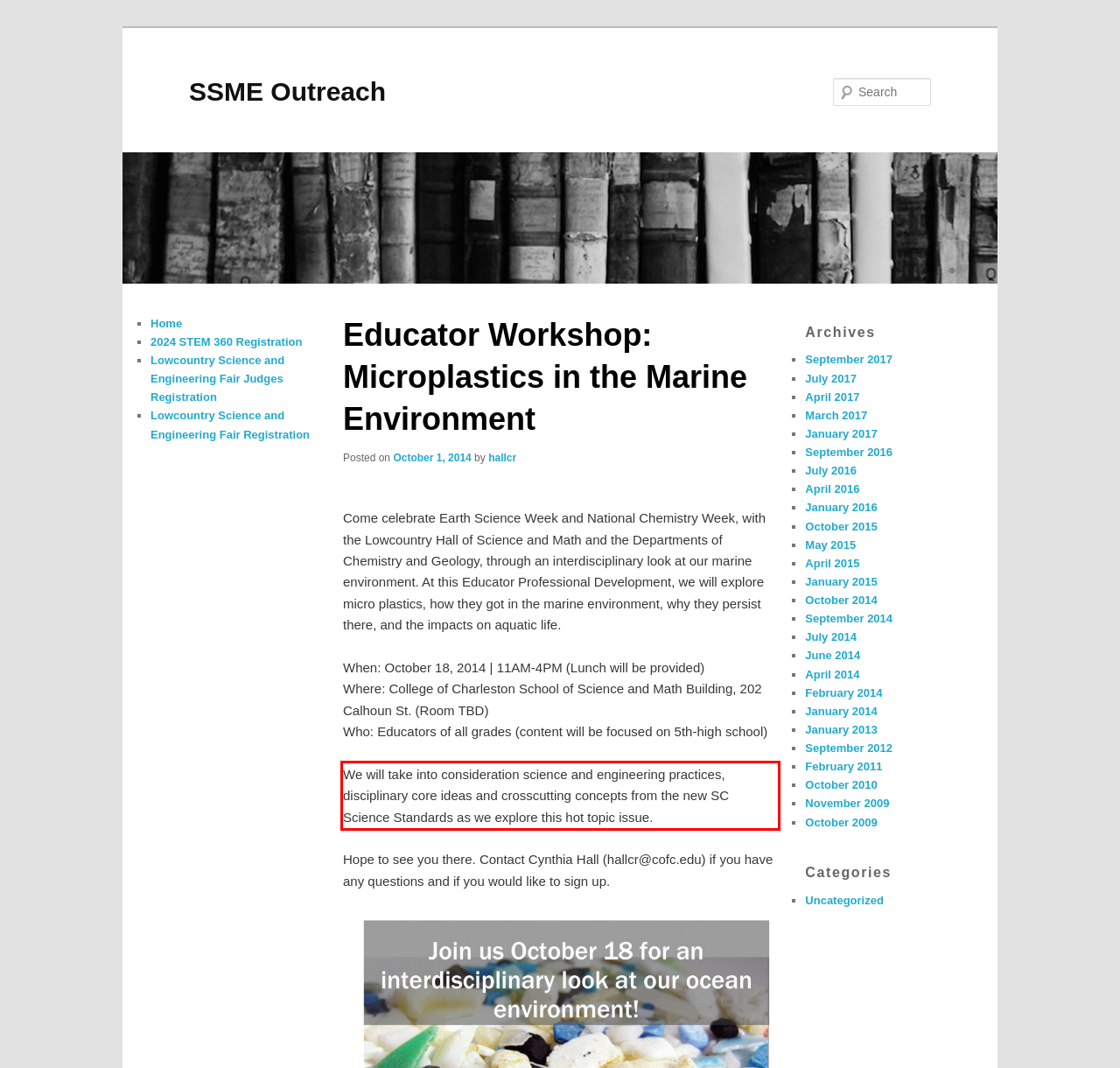You are given a screenshot with a red rectangle. Identify and extract the text within this red bounding box using OCR.

We will take into consideration science and engineering practices, disciplinary core ideas and crosscutting concepts from the new SC Science Standards as we explore this hot topic issue.